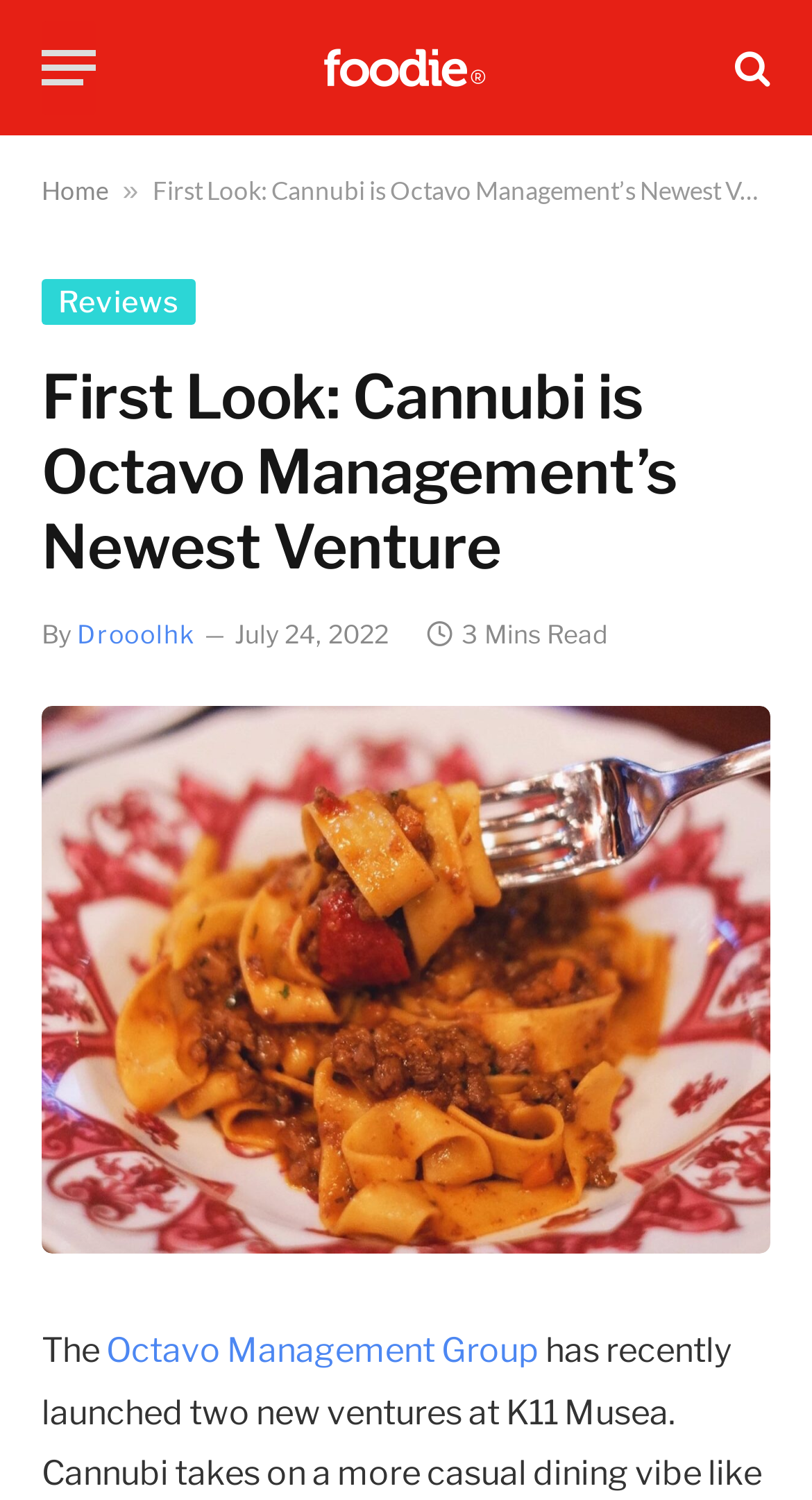What is the website's name?
Using the visual information, reply with a single word or short phrase.

Foodie